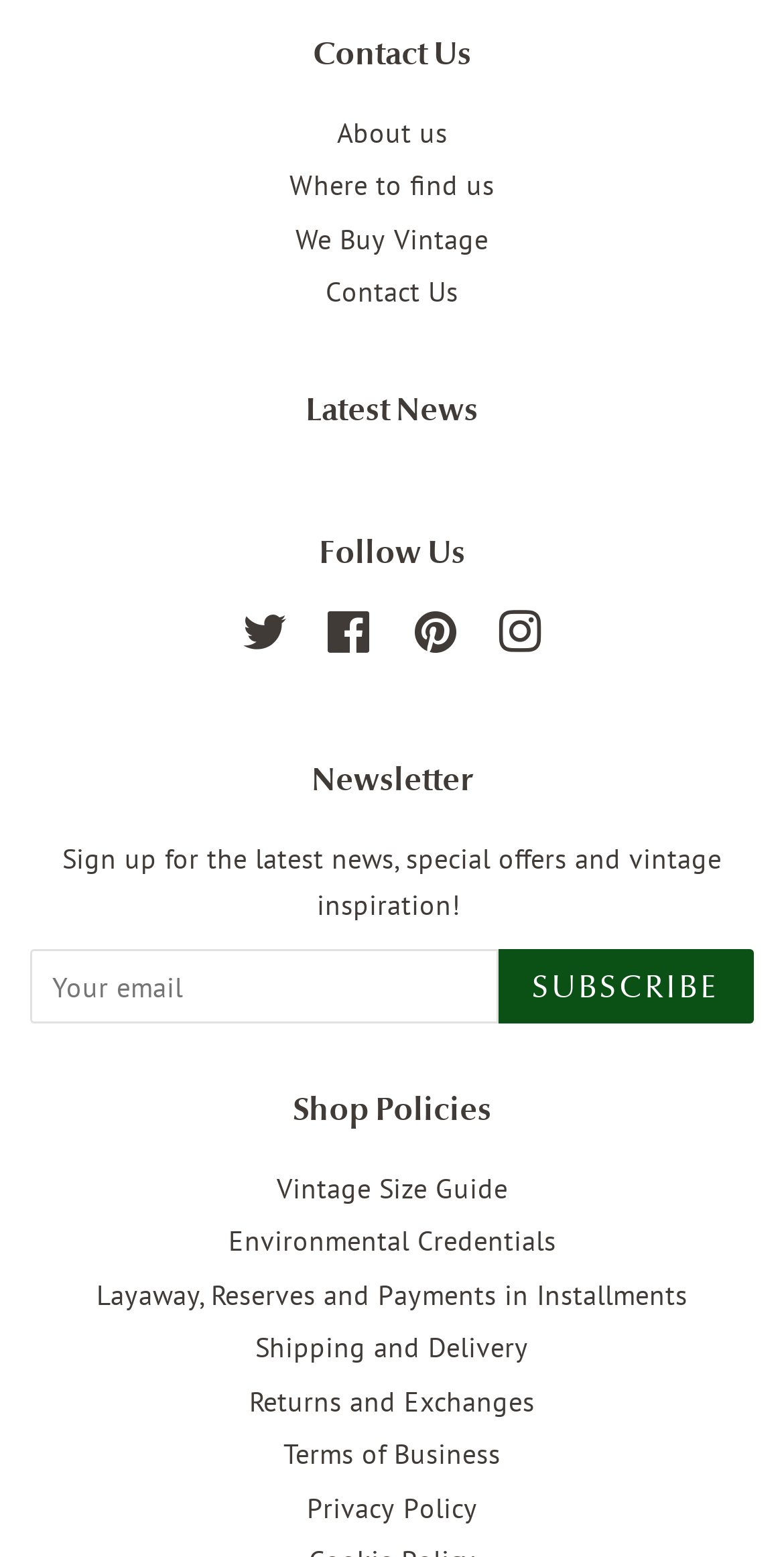Reply to the question with a single word or phrase:
How can users contact the website?

Through the 'Contact Us' link